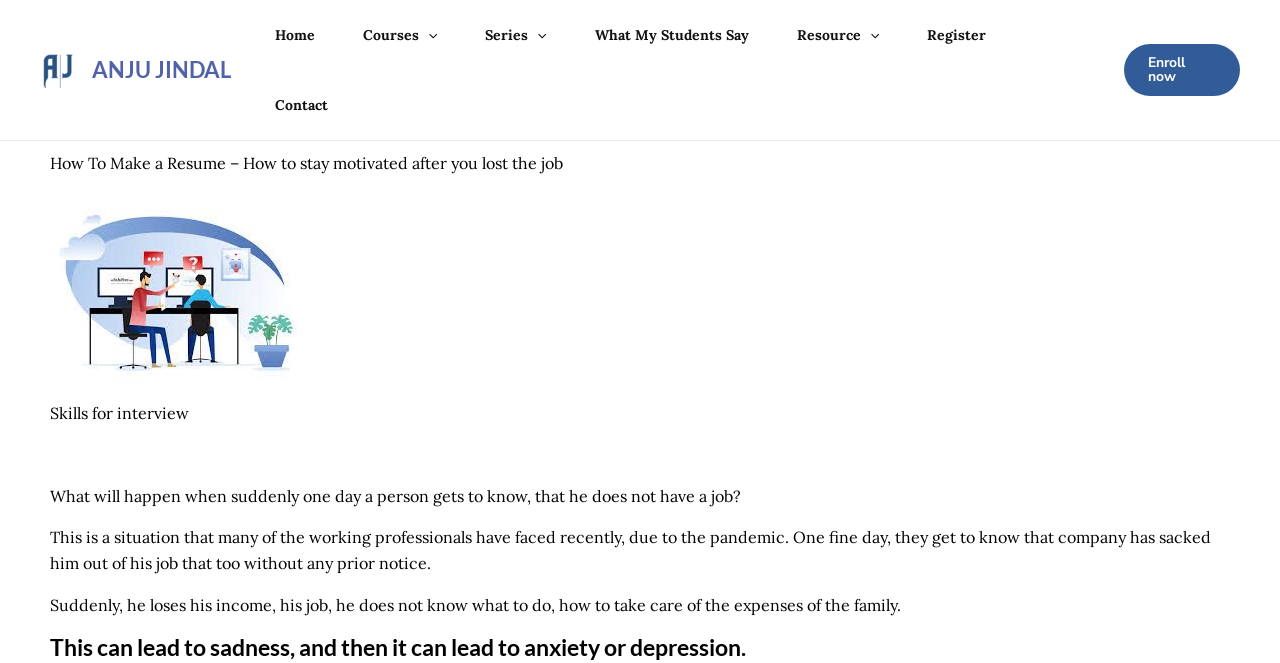Please respond to the question using a single word or phrase:
What is the name of the author of this webpage?

Anju Jindal